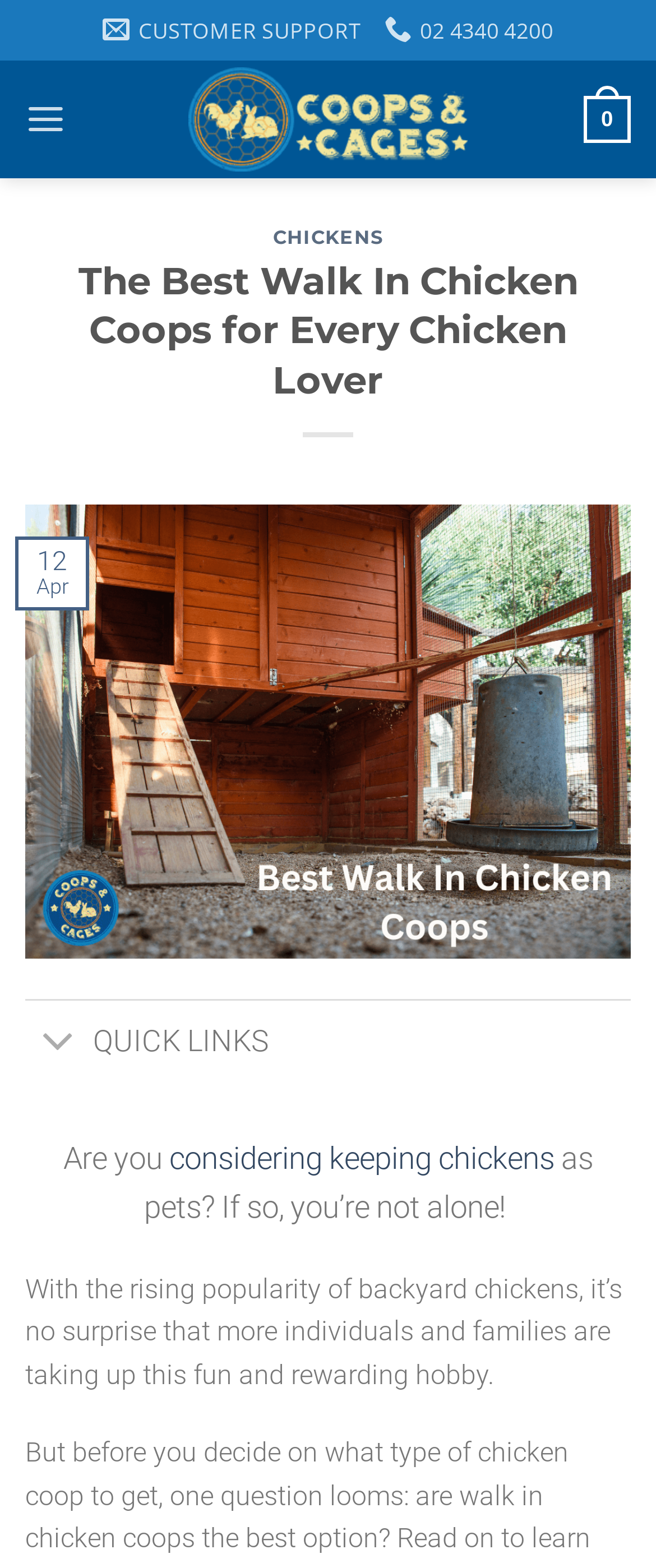Answer the question in one word or a short phrase:
What is the author's tone in the introductory paragraph?

Informative